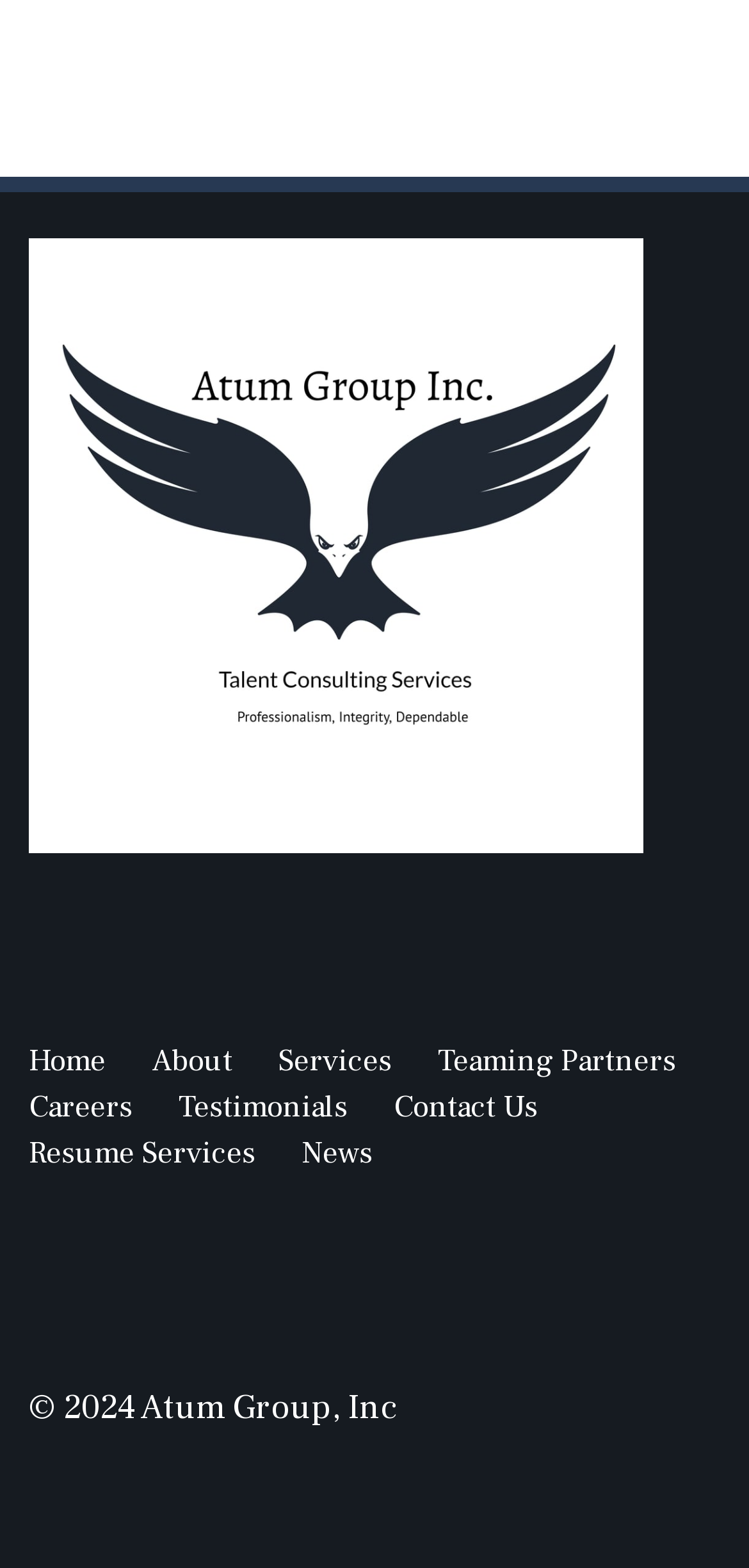Identify the bounding box coordinates for the UI element described as follows: "News". Ensure the coordinates are four float numbers between 0 and 1, formatted as [left, top, right, bottom].

[0.403, 0.723, 0.497, 0.748]